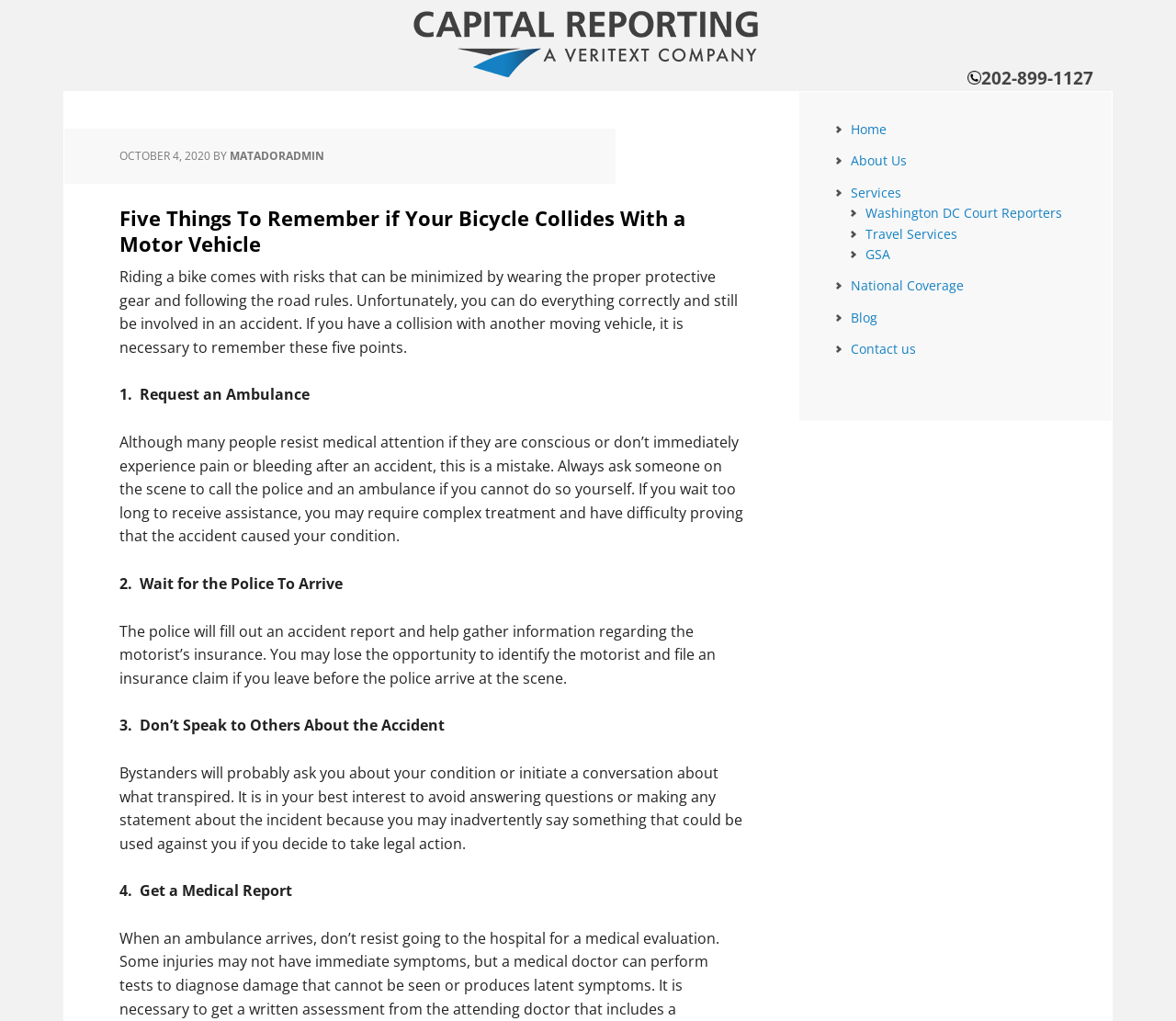Could you find the bounding box coordinates of the clickable area to complete this instruction: "Read the article about bicycle accident"?

[0.102, 0.261, 0.627, 0.35]